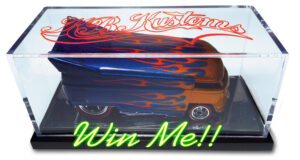Describe in detail everything you see in the image.

The image showcases a custom diecast model vehicle from K.B. Kustoms, prominently displayed in a protective acrylic case. The vehicle features vibrant orange and blue paint with striking flame decals, emphasizing its unique design. Overlaying the image are bold, eye-catching texts: "Win Me!!" in an electric green font, urging viewers to participate in a promotional contest. The combination of the vehicle's intricate details and the persuasive call to action creates an engaging invitation to potential entrants, appealing especially to collectors and enthusiasts of customized diecast cars. The overall presentation is designed to attract attention and generate excitement about the possibility of winning this exclusive model.